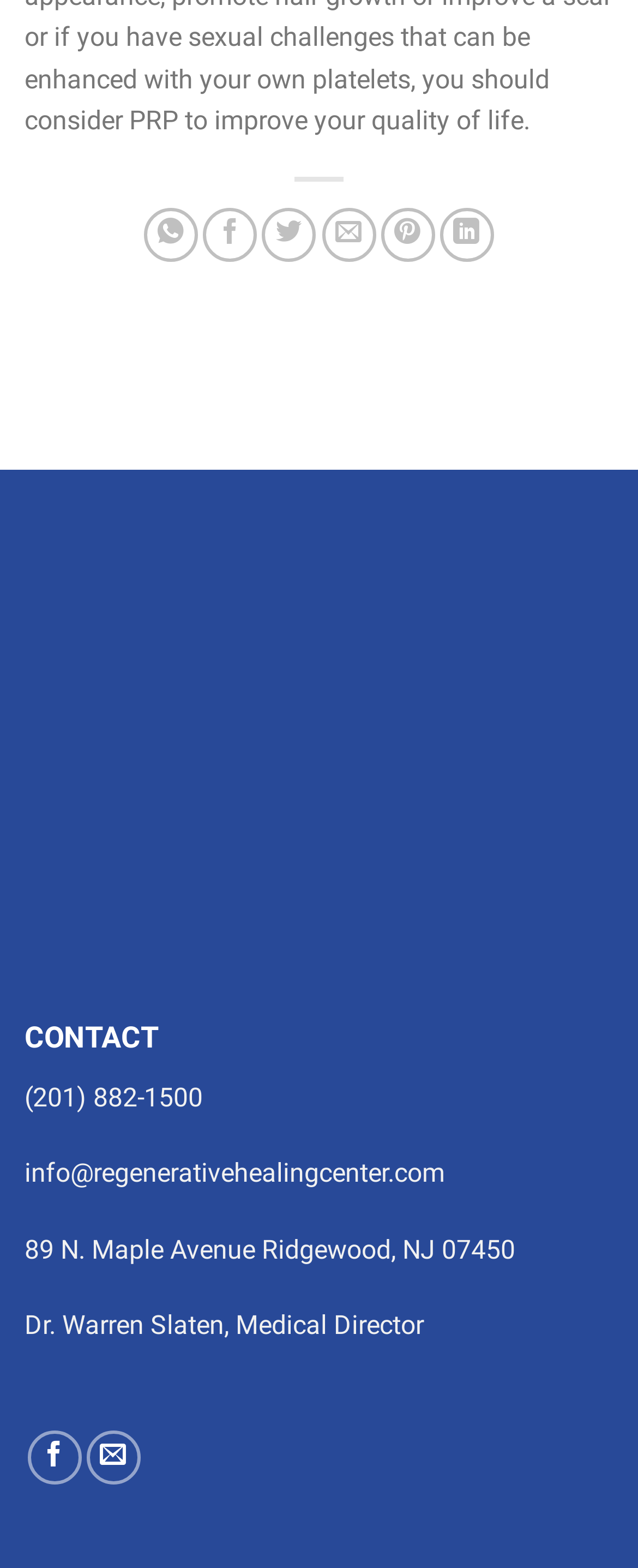What is the name of the Medical Director of the Regenerative Healing Center?
Please ensure your answer is as detailed and informative as possible.

I found the name of the Medical Director by looking at the static text element with the bounding box coordinates [0.038, 0.835, 0.664, 0.855], which contains the name 'Dr. Warren Slaten, Medical Director'.